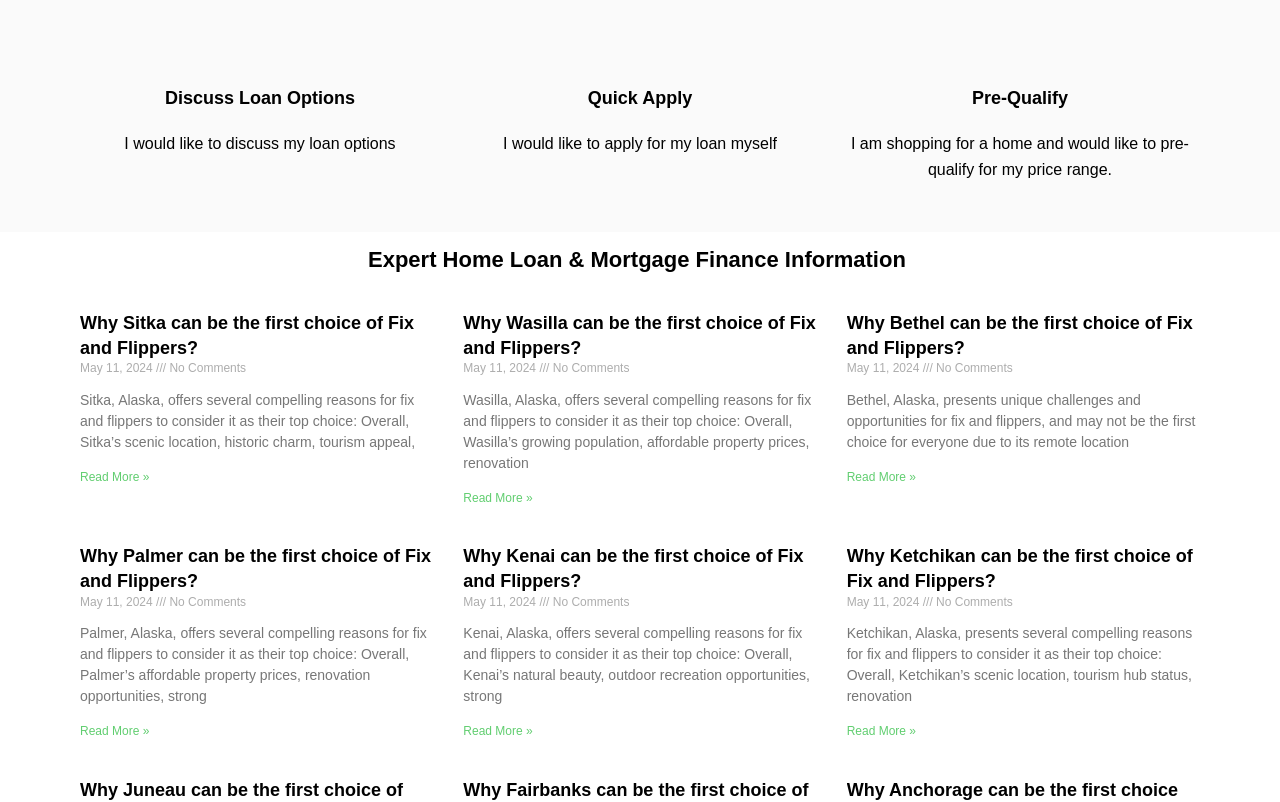Please identify the coordinates of the bounding box that should be clicked to fulfill this instruction: "Read more about Why Sitka can be the first choice of Fix and Flippers".

[0.062, 0.586, 0.117, 0.603]